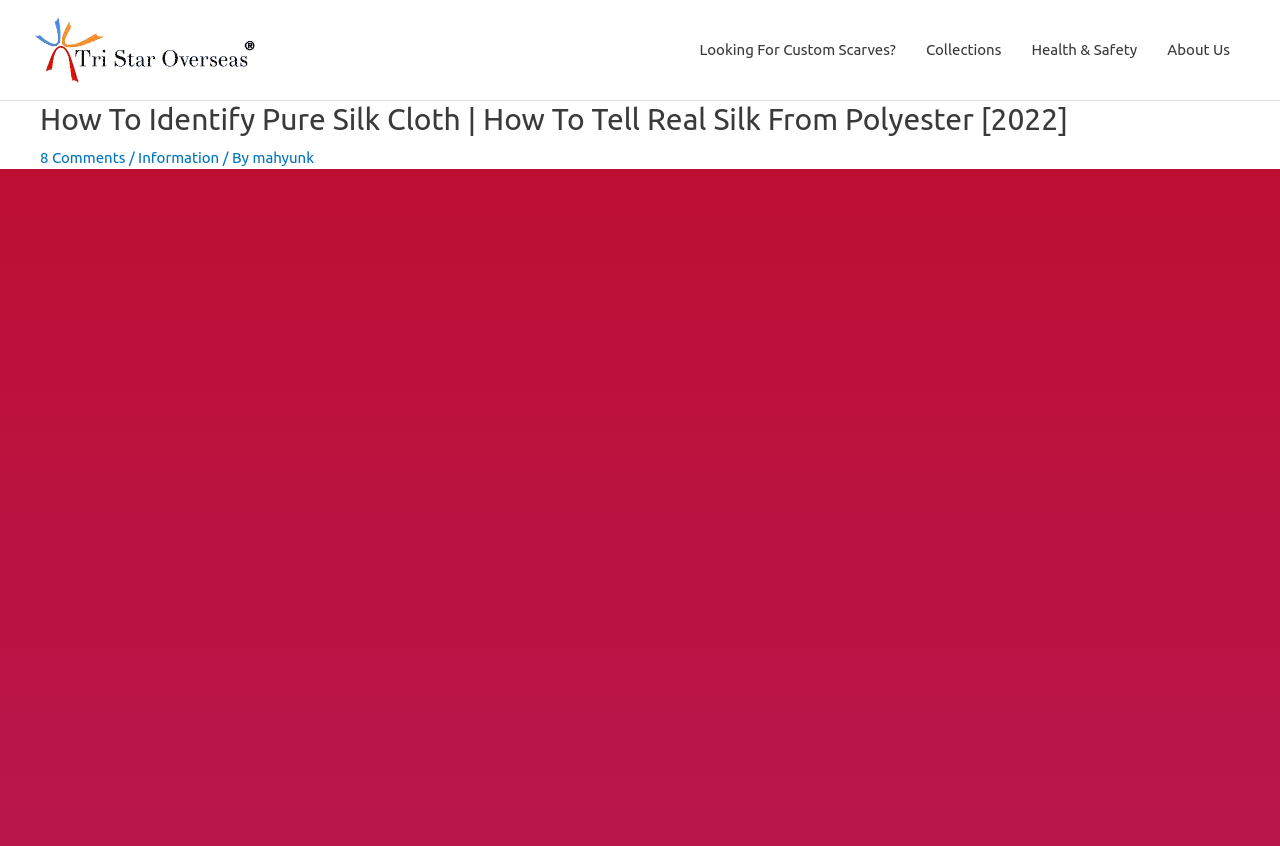Please identify the bounding box coordinates of the clickable area that will allow you to execute the instruction: "View the comments section".

[0.031, 0.176, 0.098, 0.196]